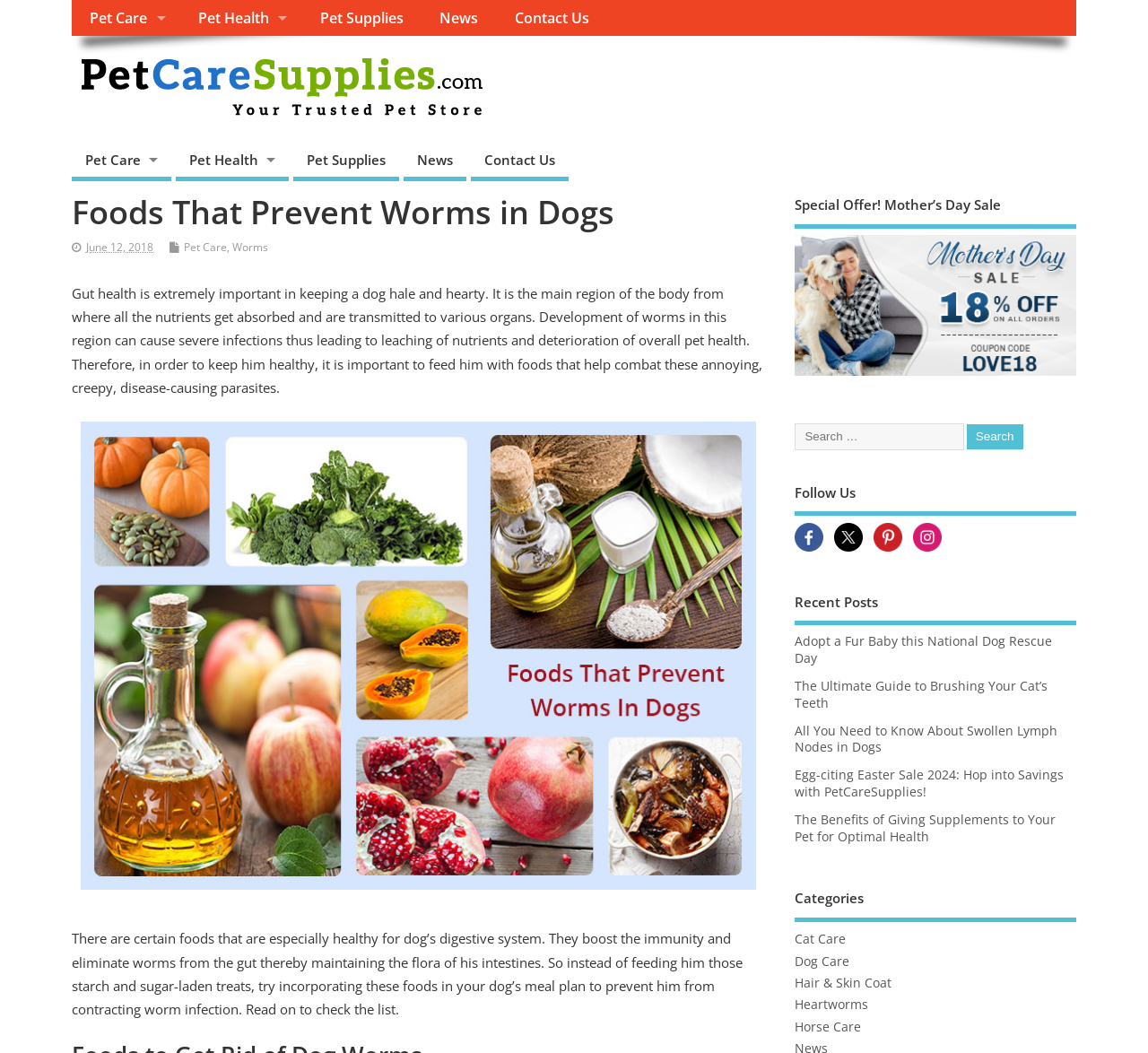What is the main topic of this webpage?
Deliver a detailed and extensive answer to the question.

Based on the webpage content, it appears that the main topic is related to dog health, specifically discussing foods that can help prevent and fight worms in dogs.